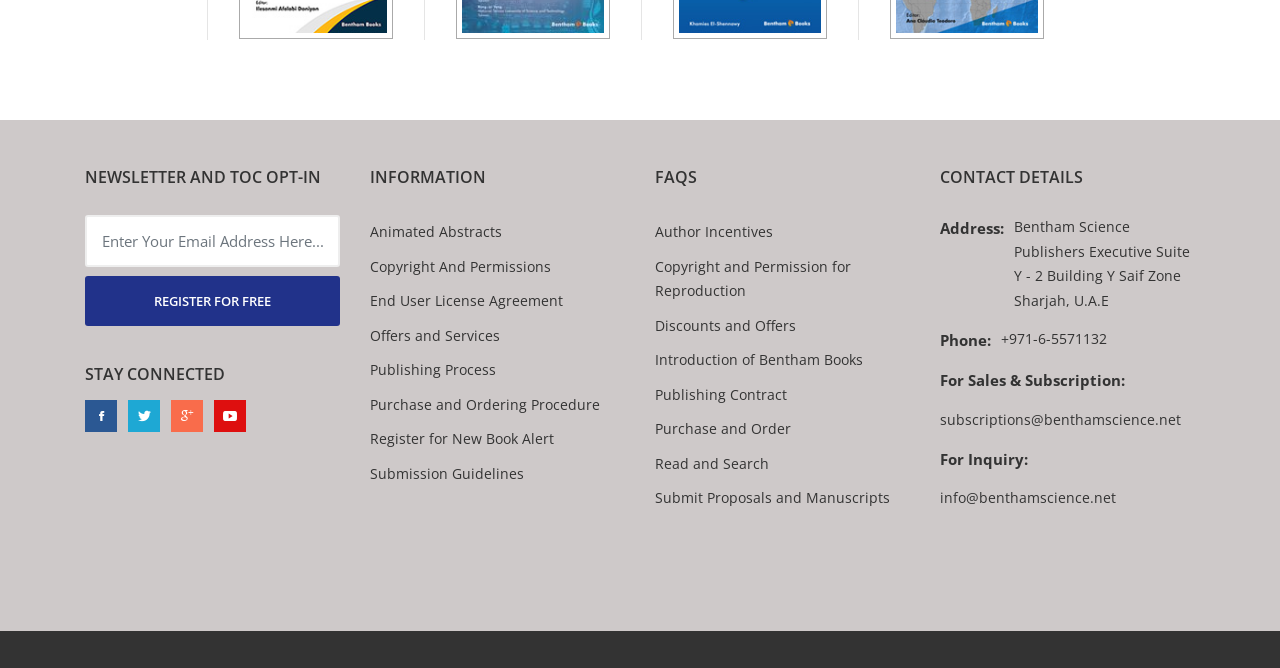Locate the bounding box coordinates of the clickable region necessary to complete the following instruction: "Enter email address". Provide the coordinates in the format of four float numbers between 0 and 1, i.e., [left, top, right, bottom].

[0.066, 0.322, 0.266, 0.4]